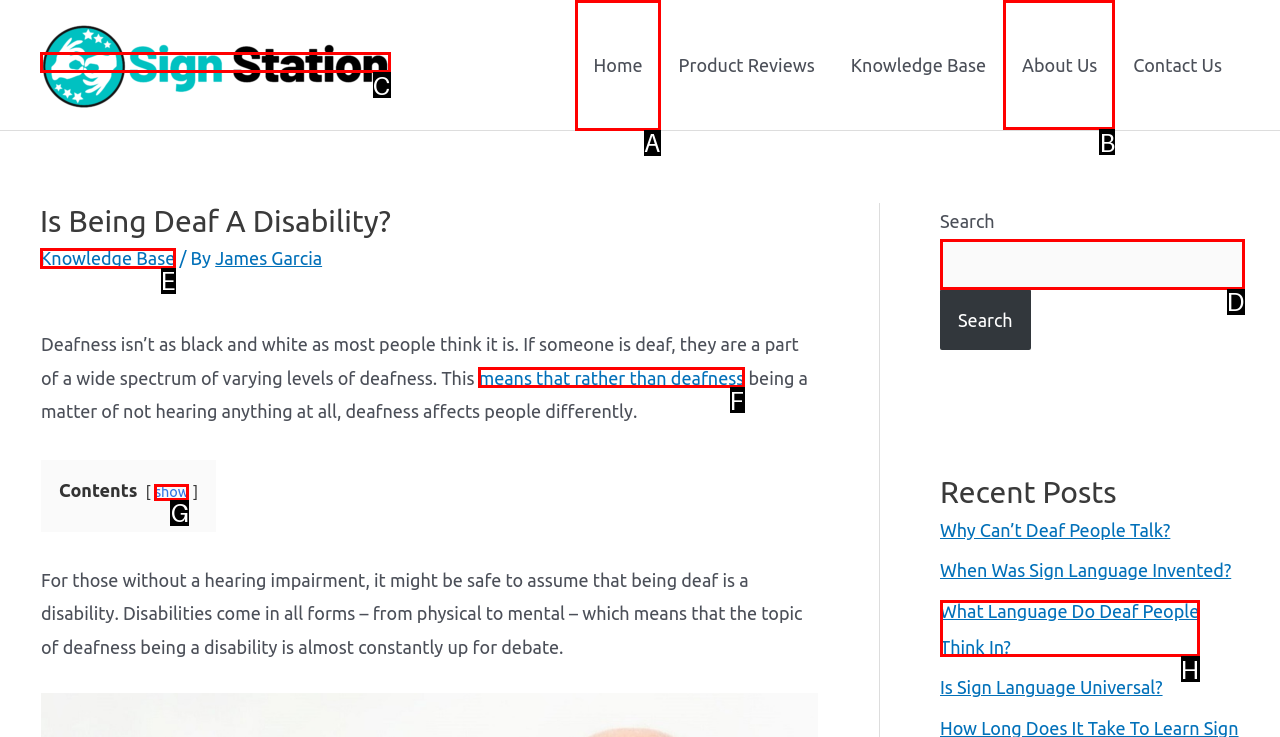Find the correct option to complete this instruction: Go to the 'About Us' page. Reply with the corresponding letter.

B